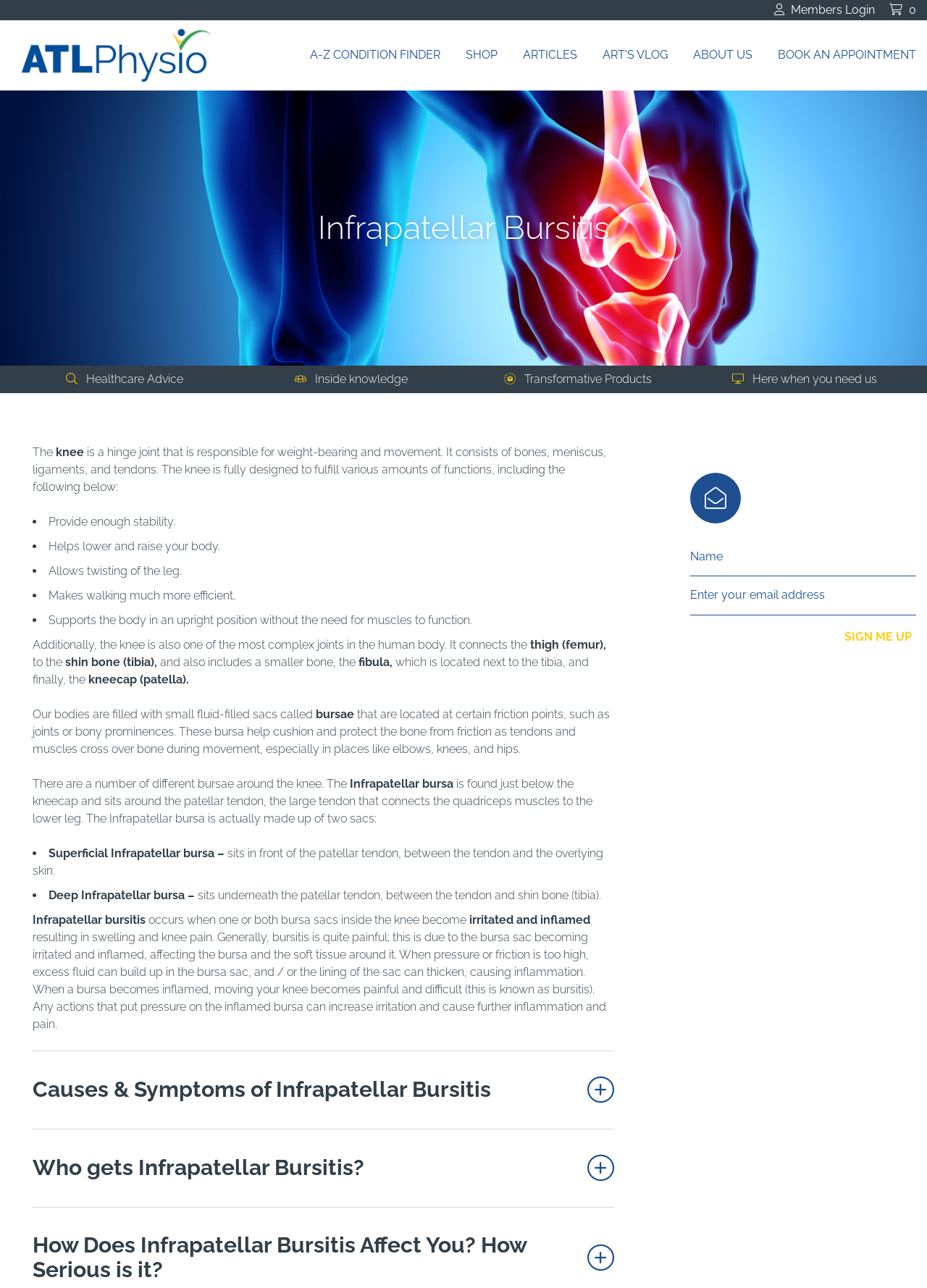Please specify the bounding box coordinates of the area that should be clicked to accomplish the following instruction: "Click the 'Members Login' link". The coordinates should consist of four float numbers between 0 and 1, i.e., [left, top, right, bottom].

[0.835, 0.002, 0.944, 0.013]